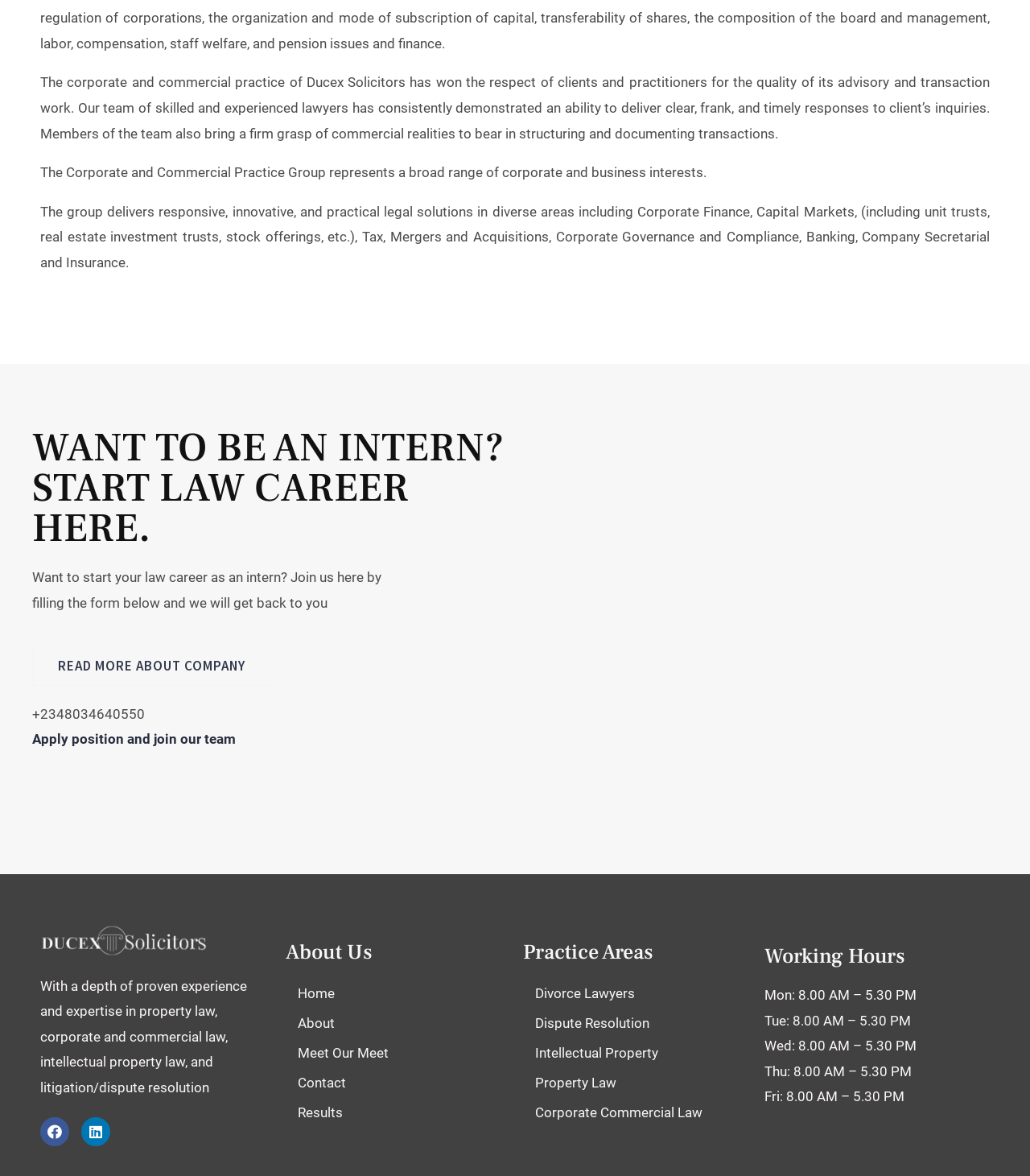Analyze the image and provide a detailed answer to the question: What is the phone number provided on the webpage?

The phone number is explicitly stated in the StaticText element with ID 332 as '+2348034640550'.